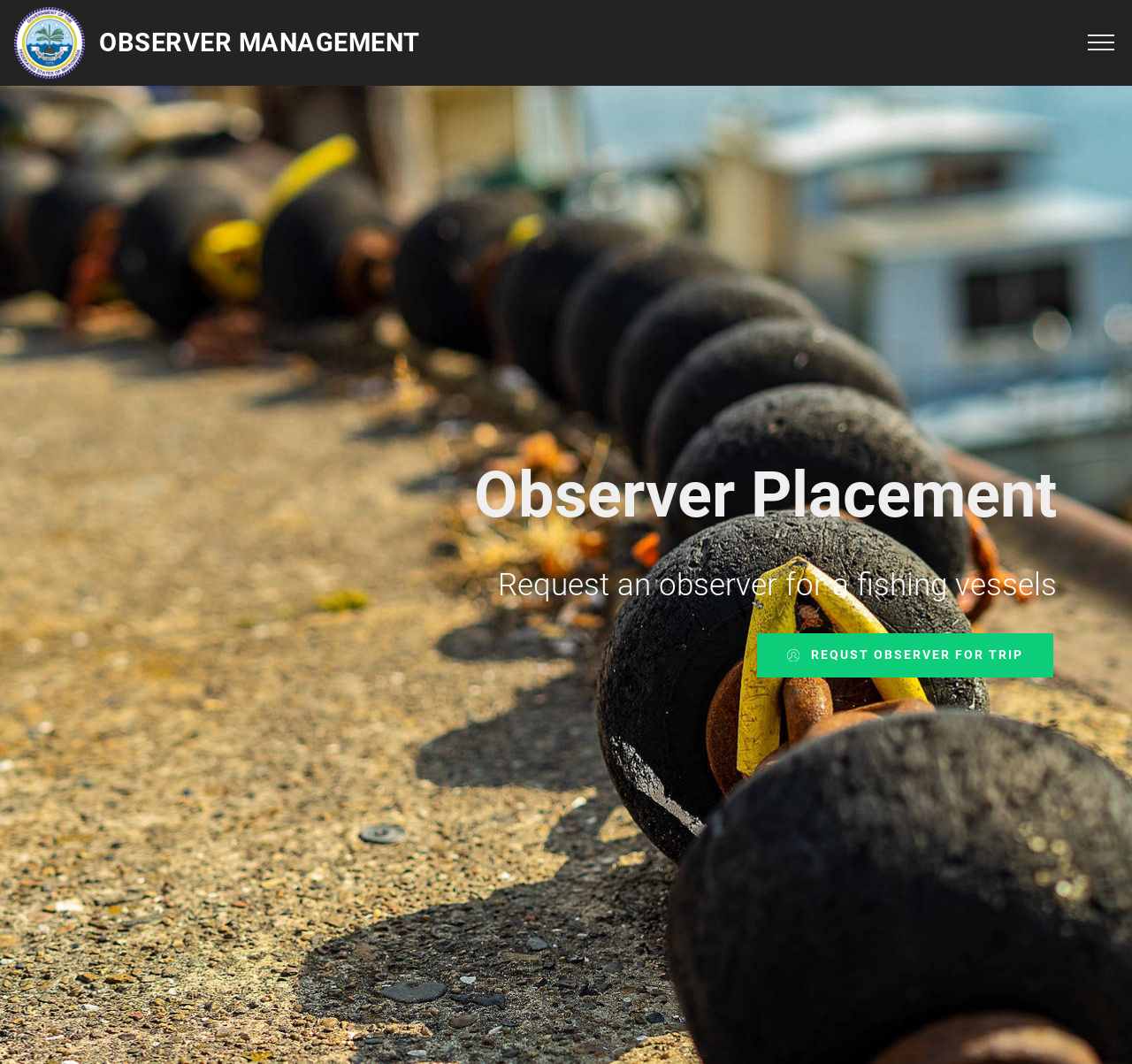What is the purpose of the observer management platform?
Please answer the question with a single word or phrase, referencing the image.

Request an observer for a fishing vessel